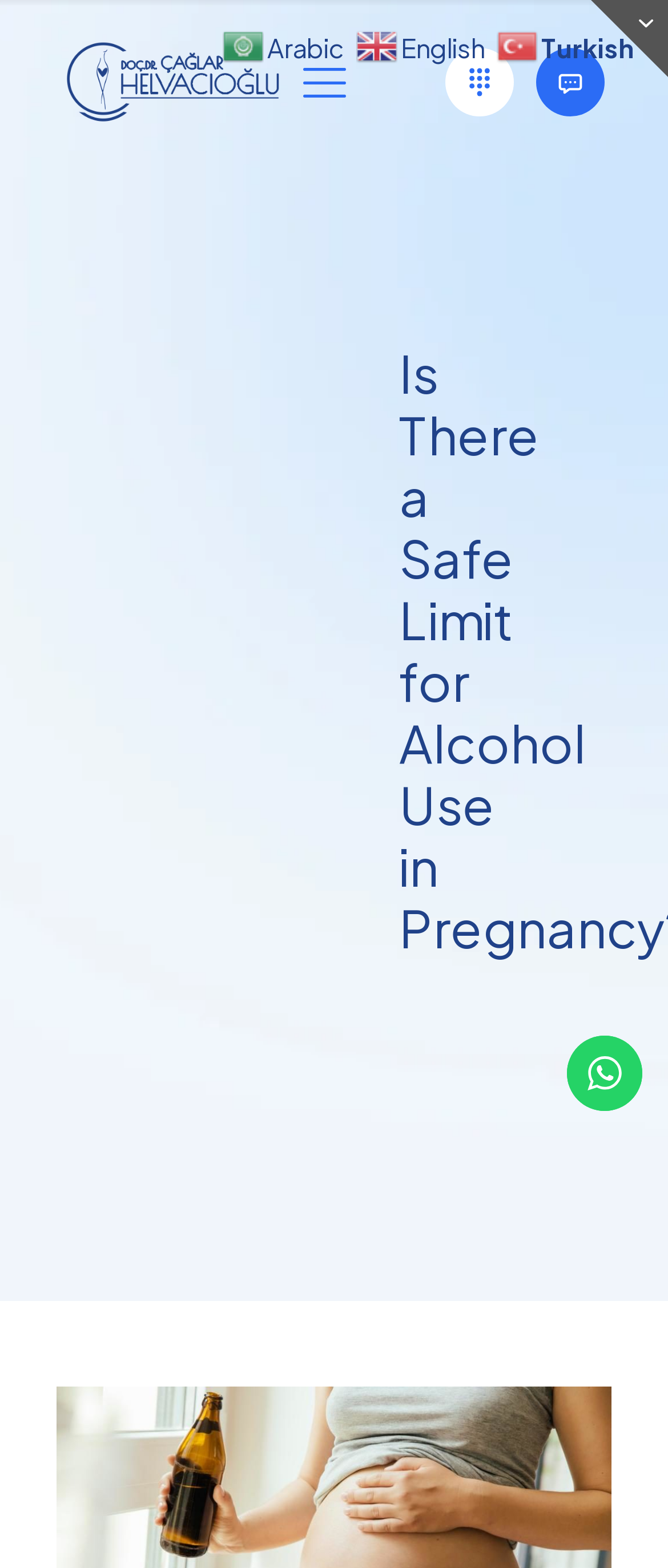Use a single word or phrase to respond to the question:
How many language options are available?

3